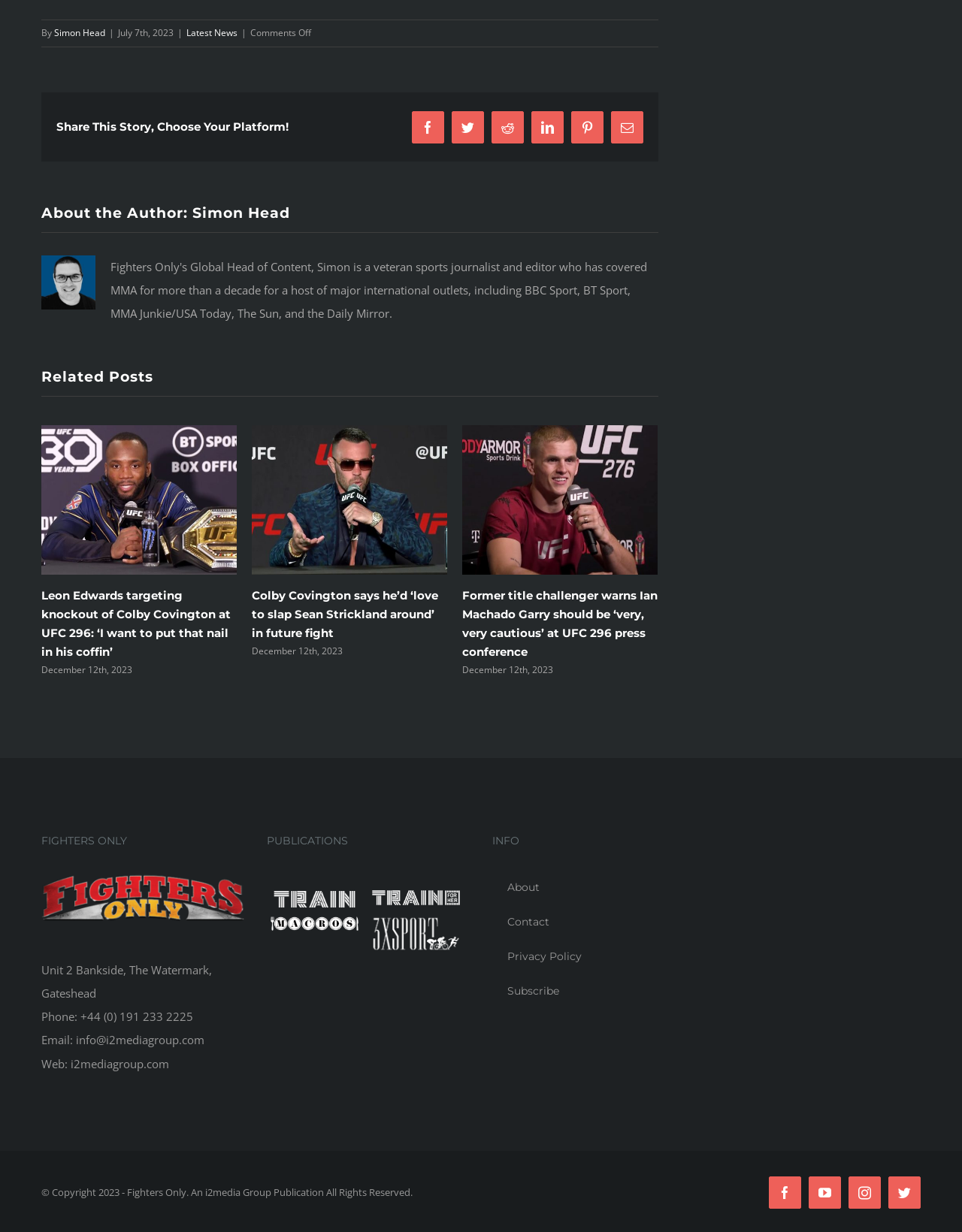Find the bounding box coordinates corresponding to the UI element with the description: "+44 (0) 191 233 2225". The coordinates should be formatted as [left, top, right, bottom], with values as floats between 0 and 1.

[0.084, 0.819, 0.201, 0.831]